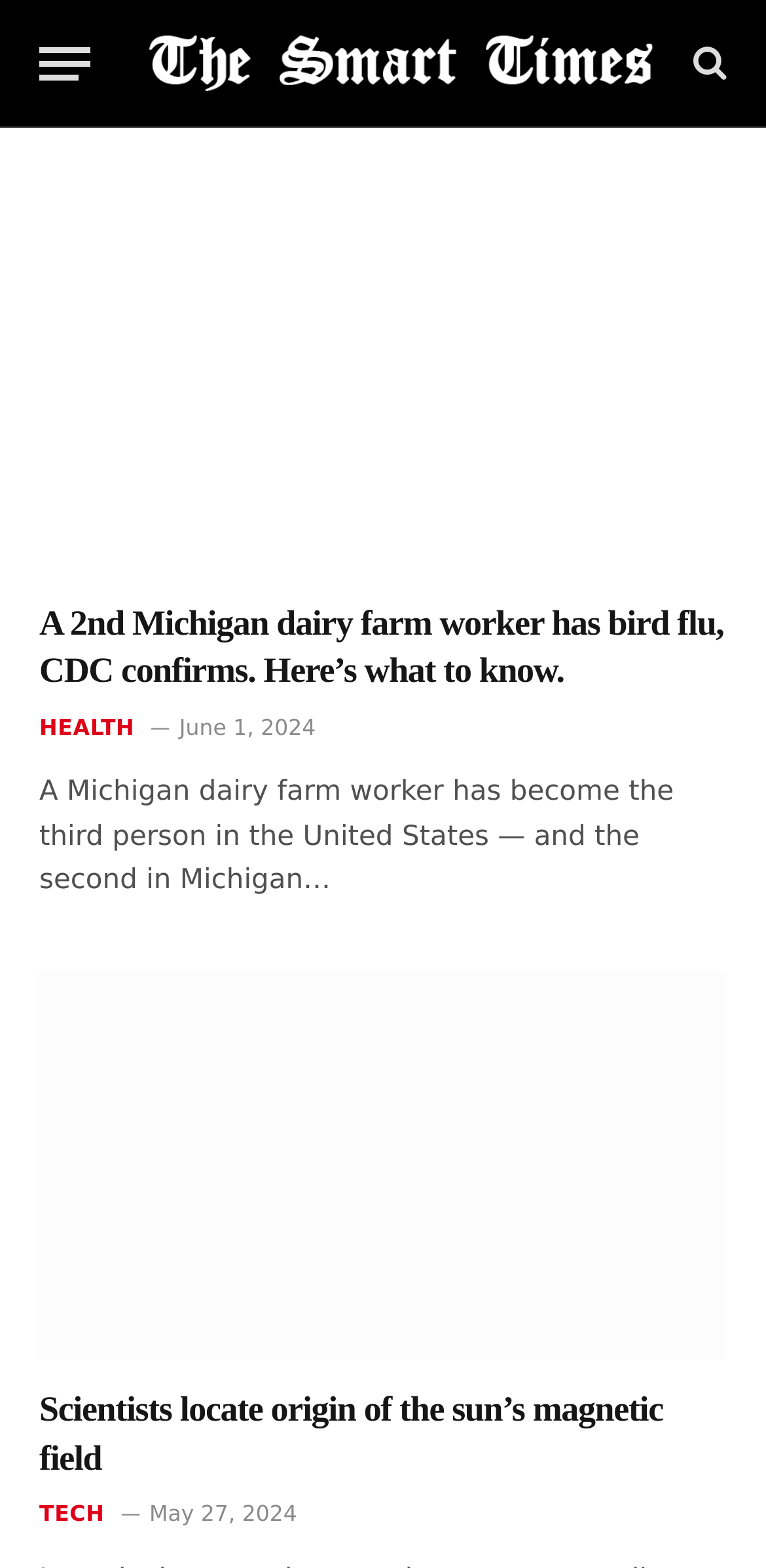Please find the bounding box coordinates of the element's region to be clicked to carry out this instruction: "Explore the health section".

[0.051, 0.455, 0.176, 0.475]